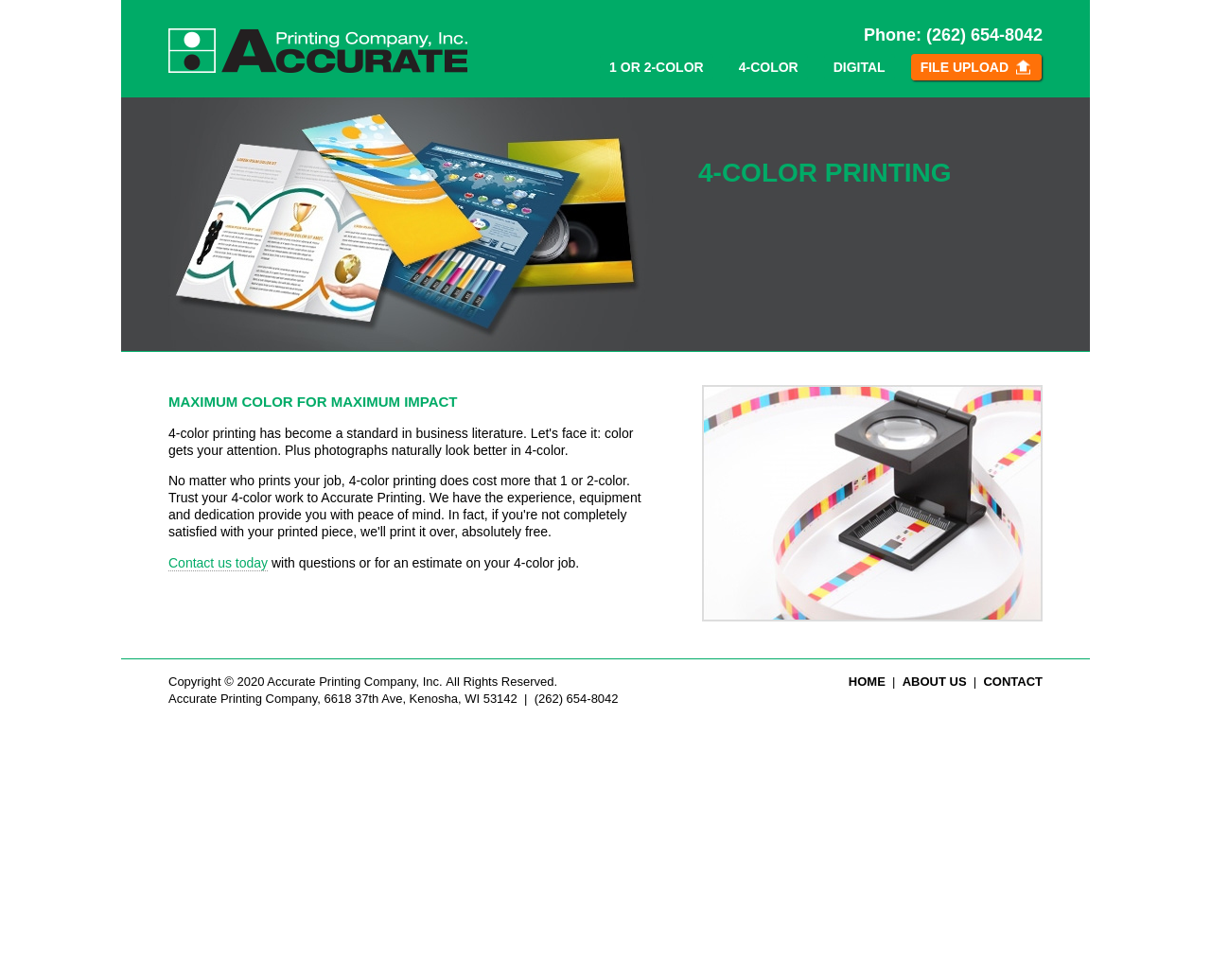Highlight the bounding box coordinates of the element you need to click to perform the following instruction: "Click on the Accurate Printing Company link."

[0.139, 0.062, 0.387, 0.077]